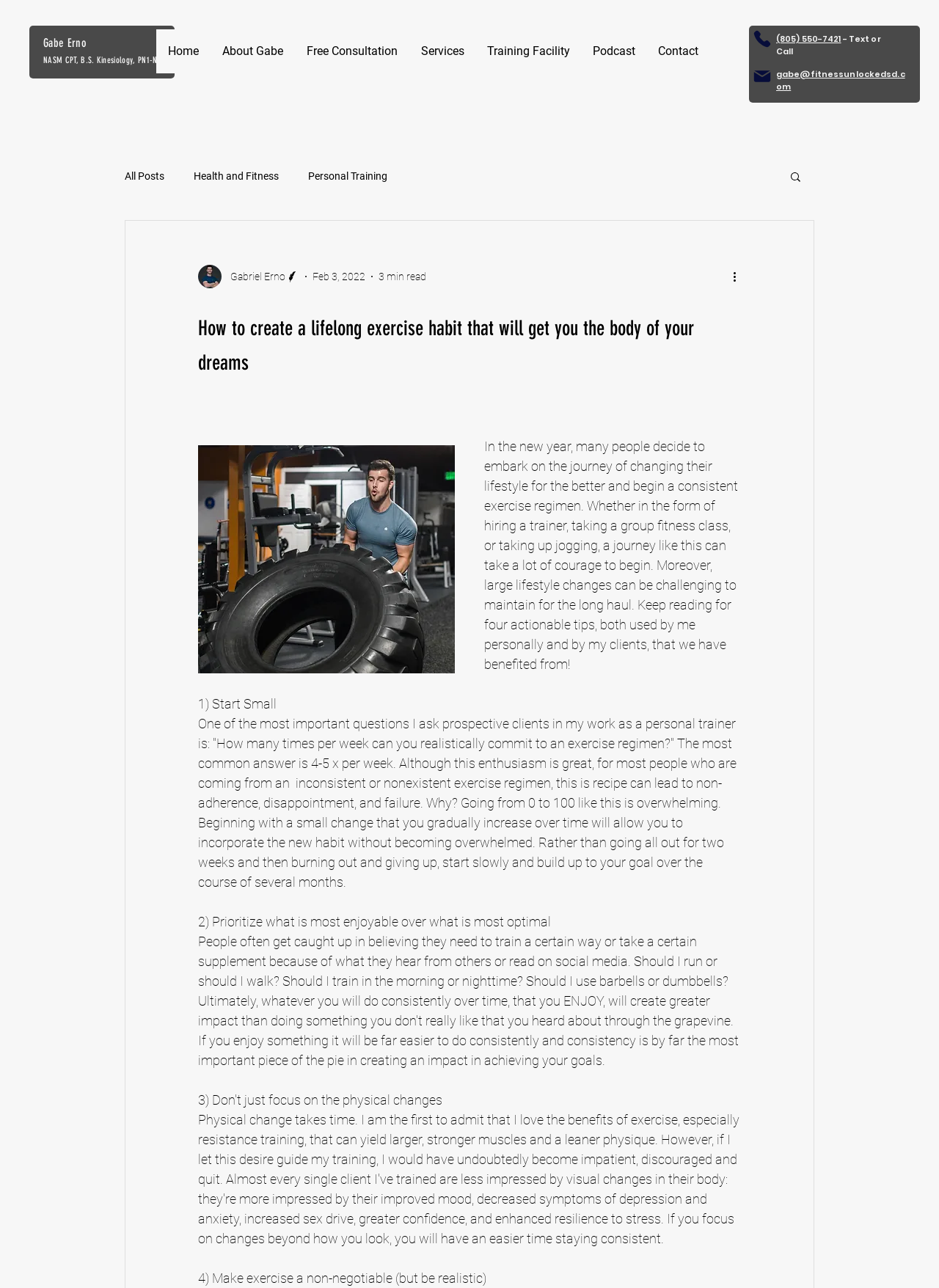How many links are in the navigation 'Site'?
Please describe in detail the information shown in the image to answer the question.

The navigation 'Site' contains 6 links, which are 'Home', 'About Gabe', 'Free Consultation', 'Services', 'Training Facility', and 'Contact'.